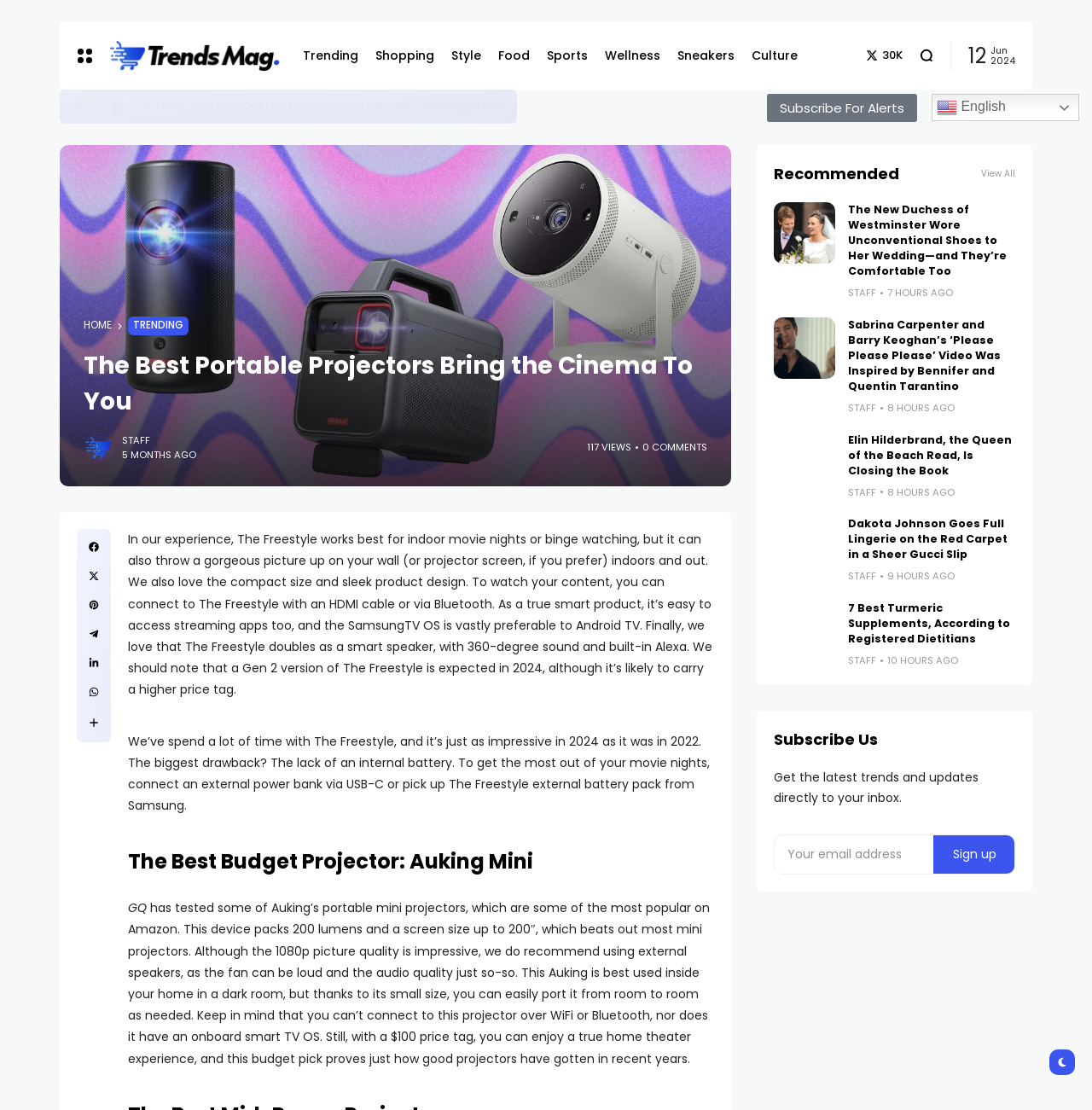Determine the bounding box coordinates for the area you should click to complete the following instruction: "Read the article 'The New Duchess of Westminster Wore Unconventional Shoes to Her Wedding—and They’re Comfortable Too'".

[0.096, 0.088, 0.112, 0.104]